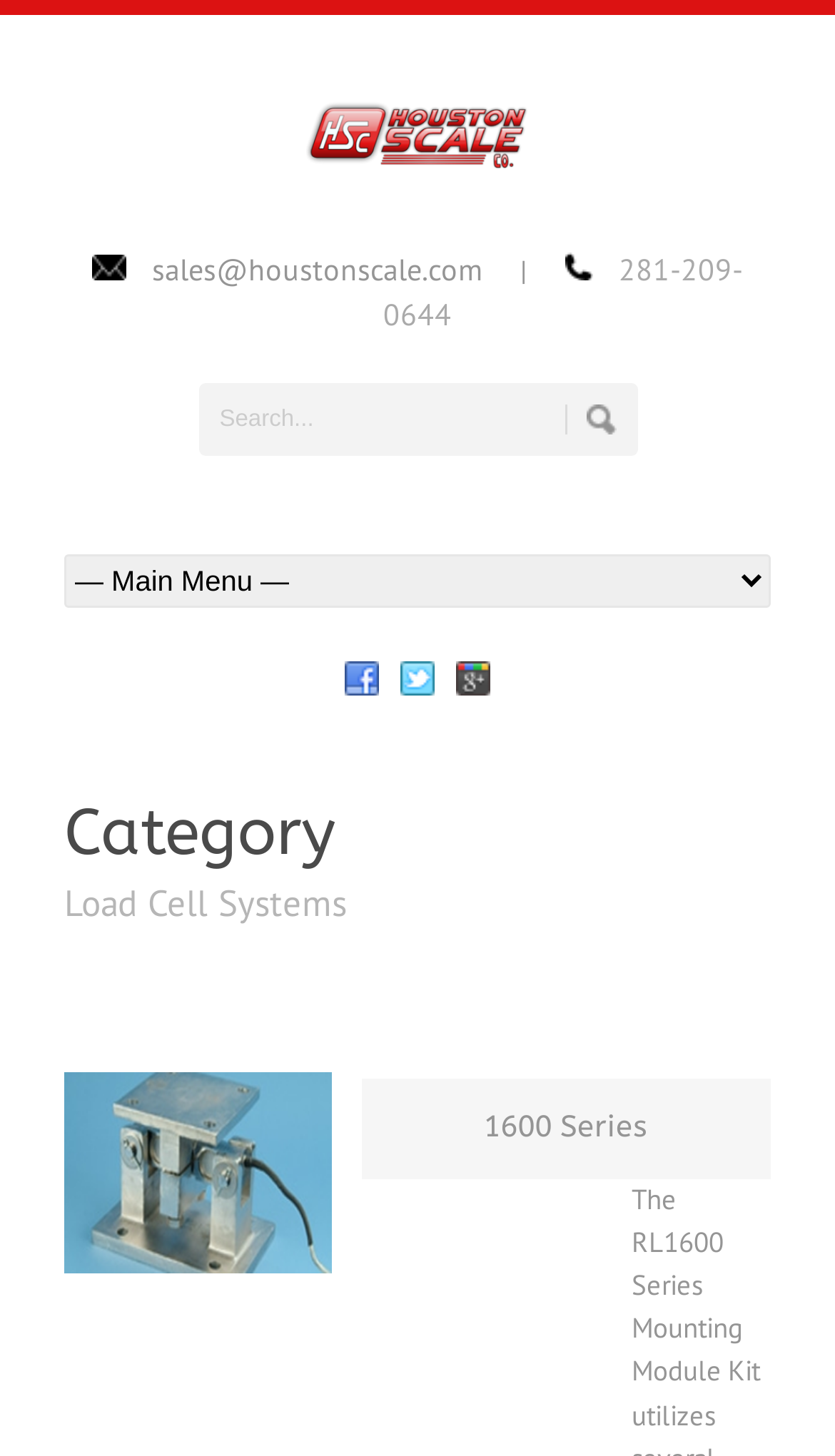Based on the element description alt="facebook", identify the bounding box coordinates for the UI element. The coordinates should be in the format (top-left x, top-left y, bottom-right x, bottom-right y) and within the 0 to 1 range.

[0.413, 0.46, 0.454, 0.482]